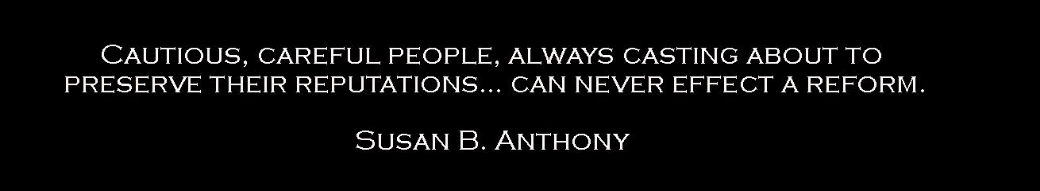What is the title of the image?
Refer to the image and provide a one-word or short phrase answer.

Me and My 1000 Girlfriends